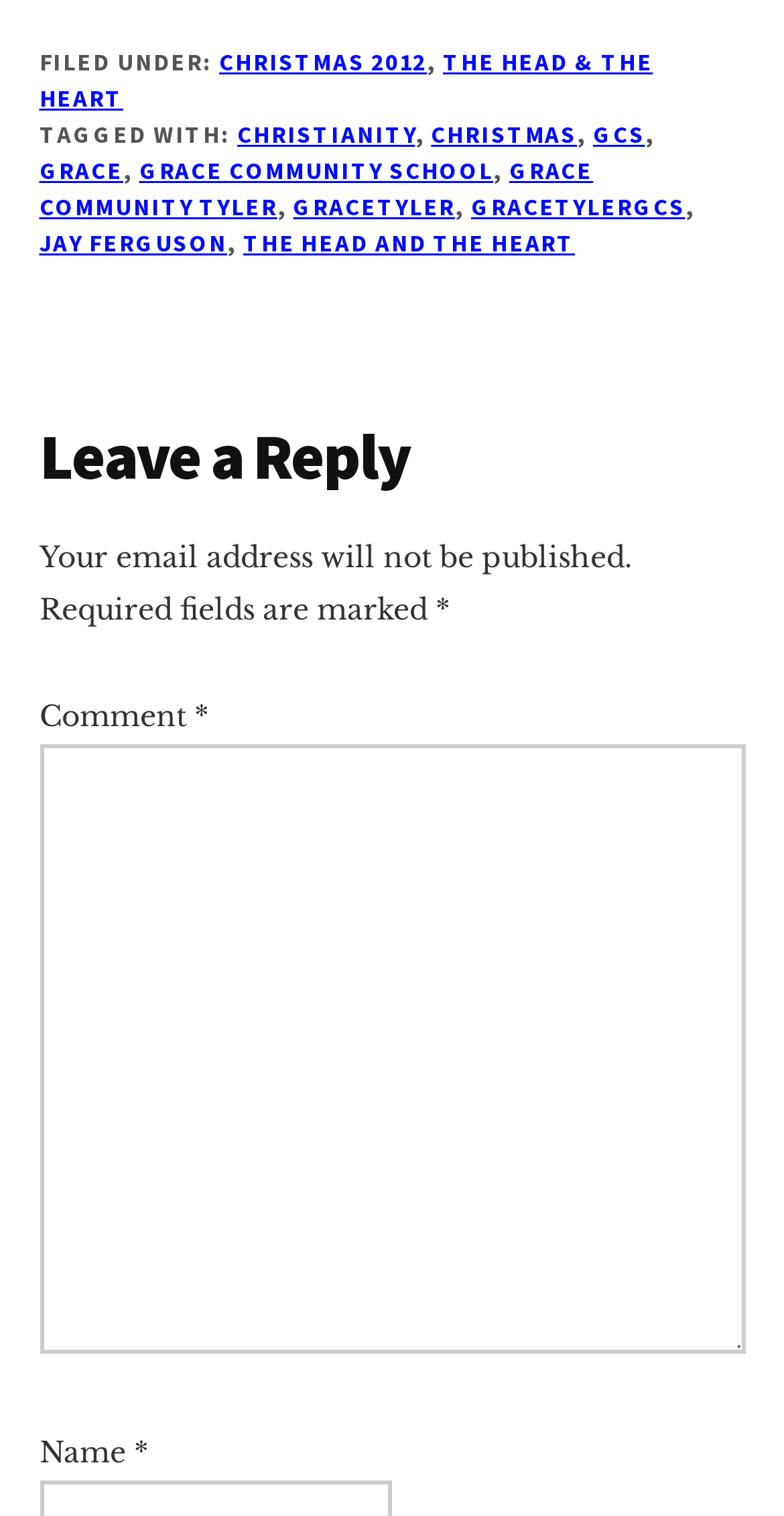Please answer the following question using a single word or phrase: 
What is the category of the post?

CHRISTMAS 2012